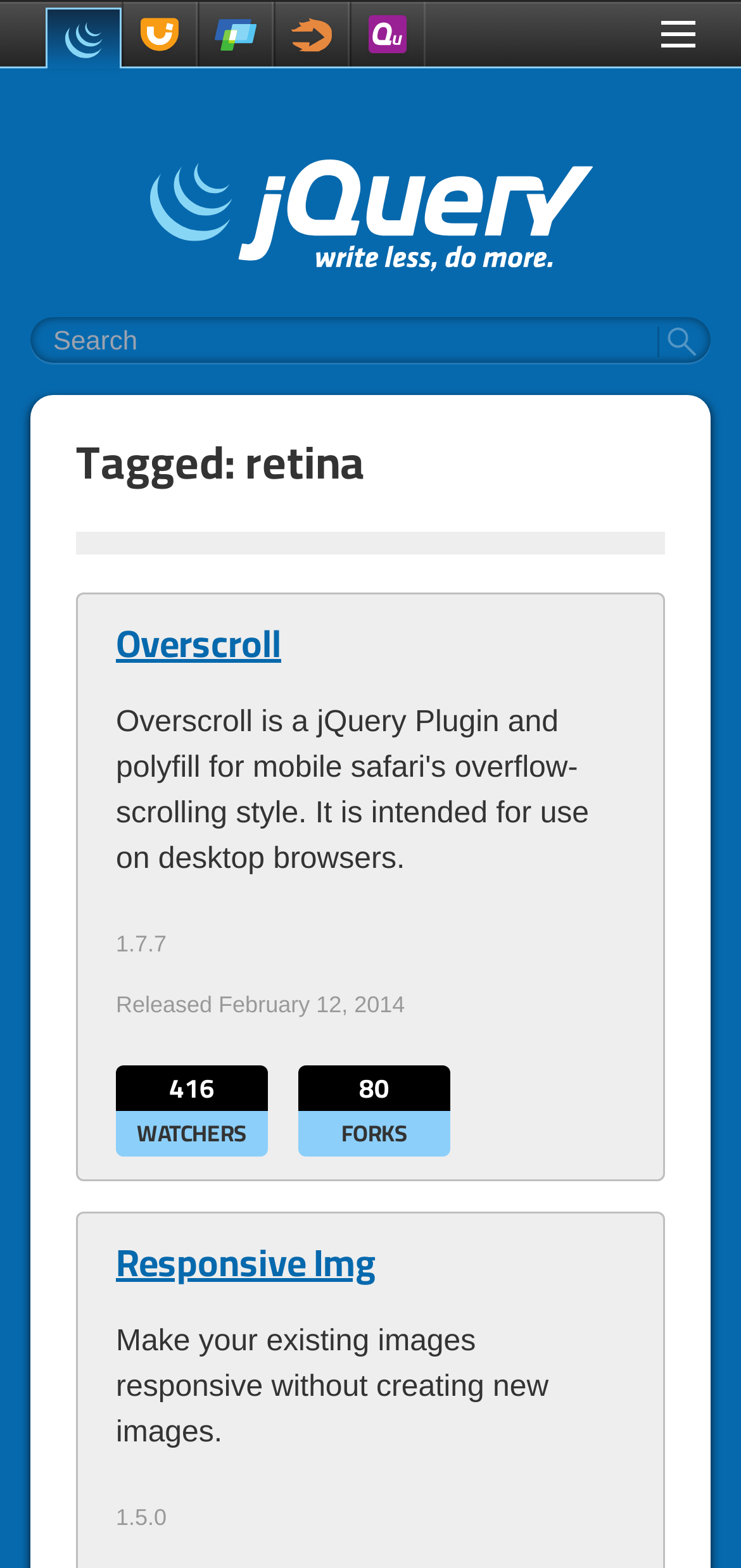Highlight the bounding box coordinates of the region I should click on to meet the following instruction: "Visit jQuery".

[0.062, 0.005, 0.164, 0.044]